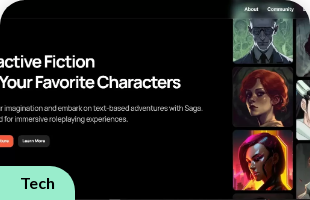What type of interface does Saga RPG have?
Provide a detailed and well-explained answer to the question.

The inclusion of navigation links like 'Learn More' suggests that Saga RPG has a user-friendly interface, inviting visitors to further explore the offerings of the platform, which implies that the interface is designed to be easy to use and navigate.